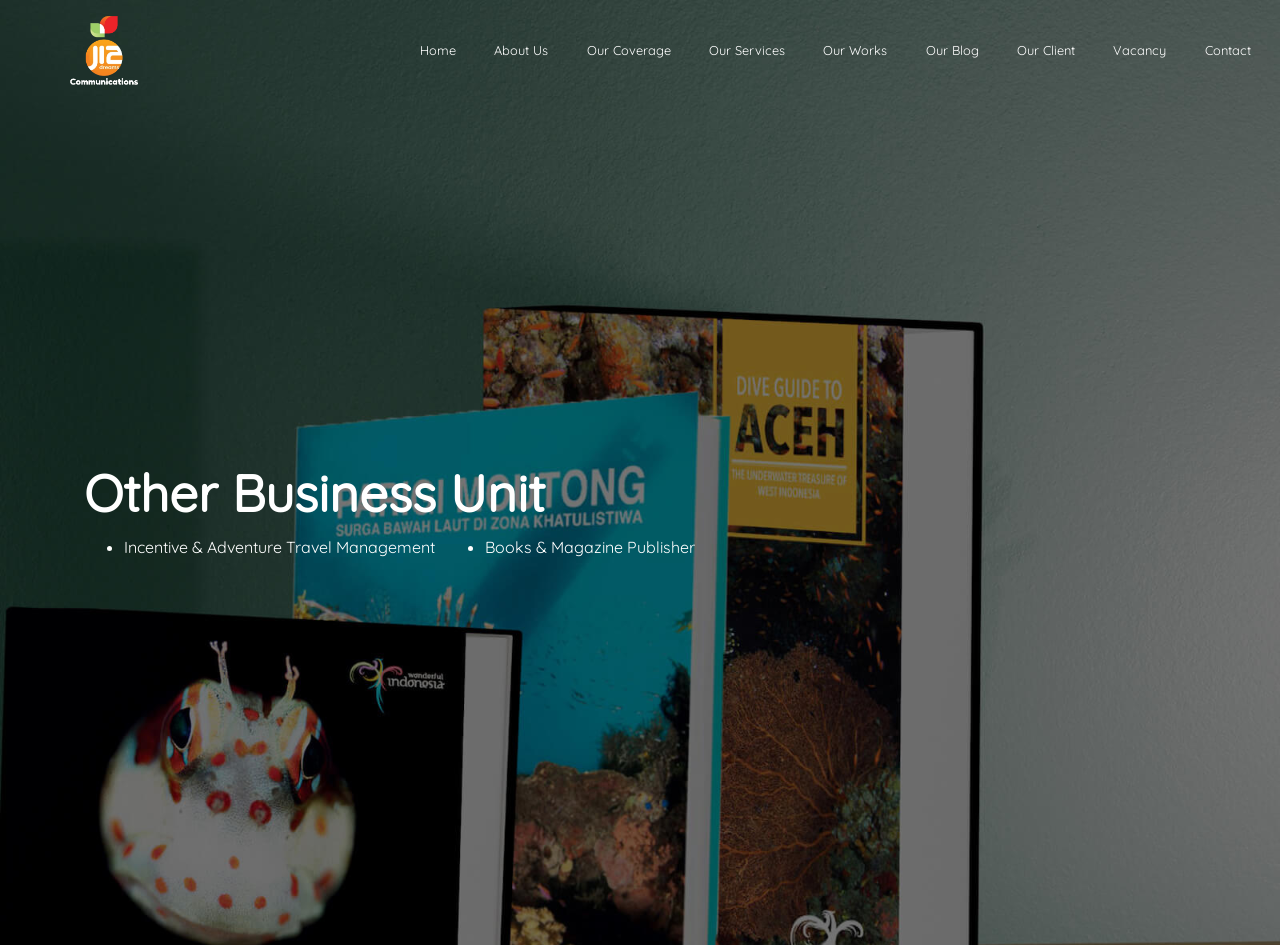Please determine the bounding box coordinates for the element that should be clicked to follow these instructions: "view our services".

[0.554, 0.03, 0.613, 0.076]